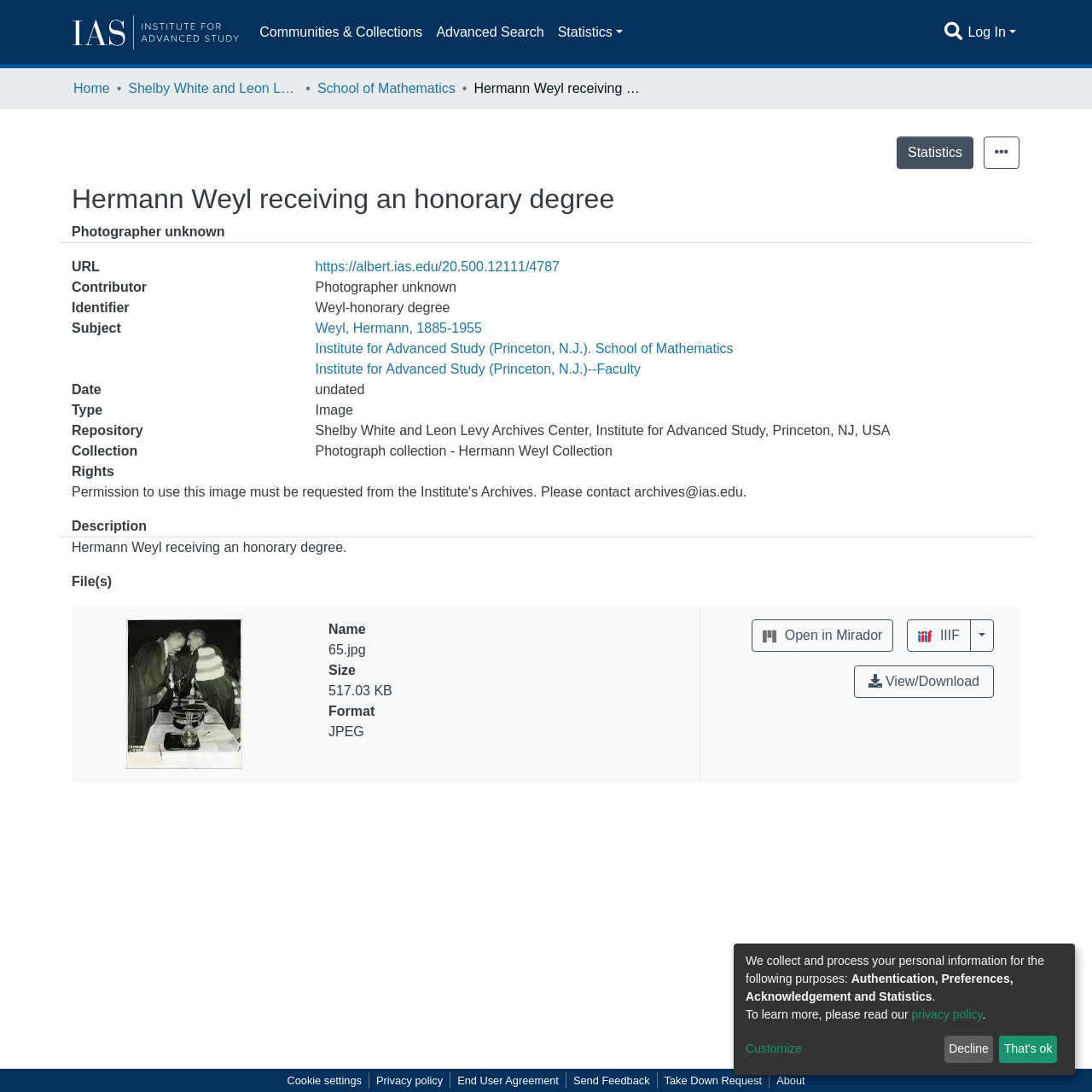Identify the bounding box coordinates of the region I need to click to complete this instruction: "View statistics".

[0.504, 0.014, 0.576, 0.045]